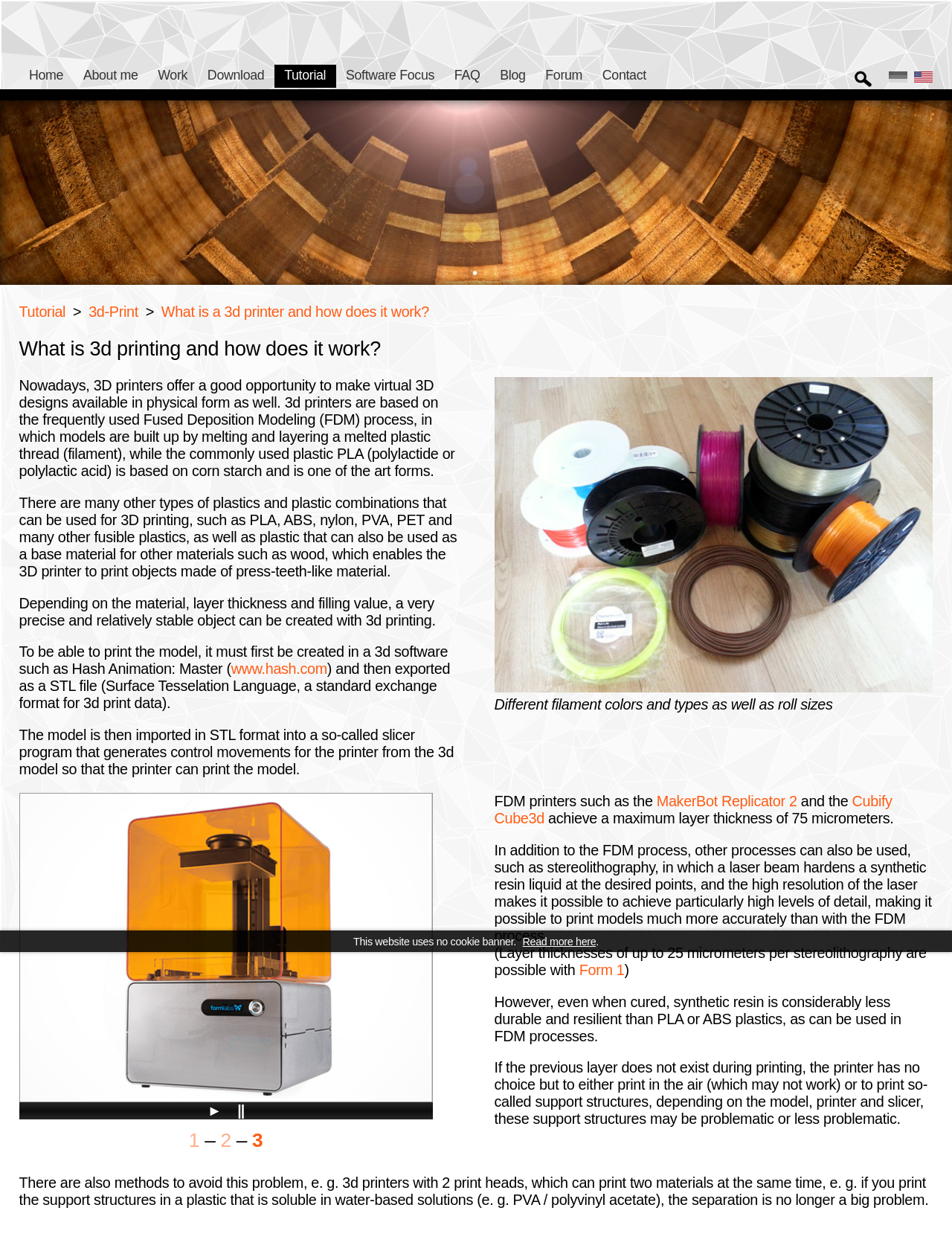Based on the element description: "Form 1", identify the UI element and provide its bounding box coordinates. Use four float numbers between 0 and 1, [left, top, right, bottom].

[0.608, 0.765, 0.656, 0.778]